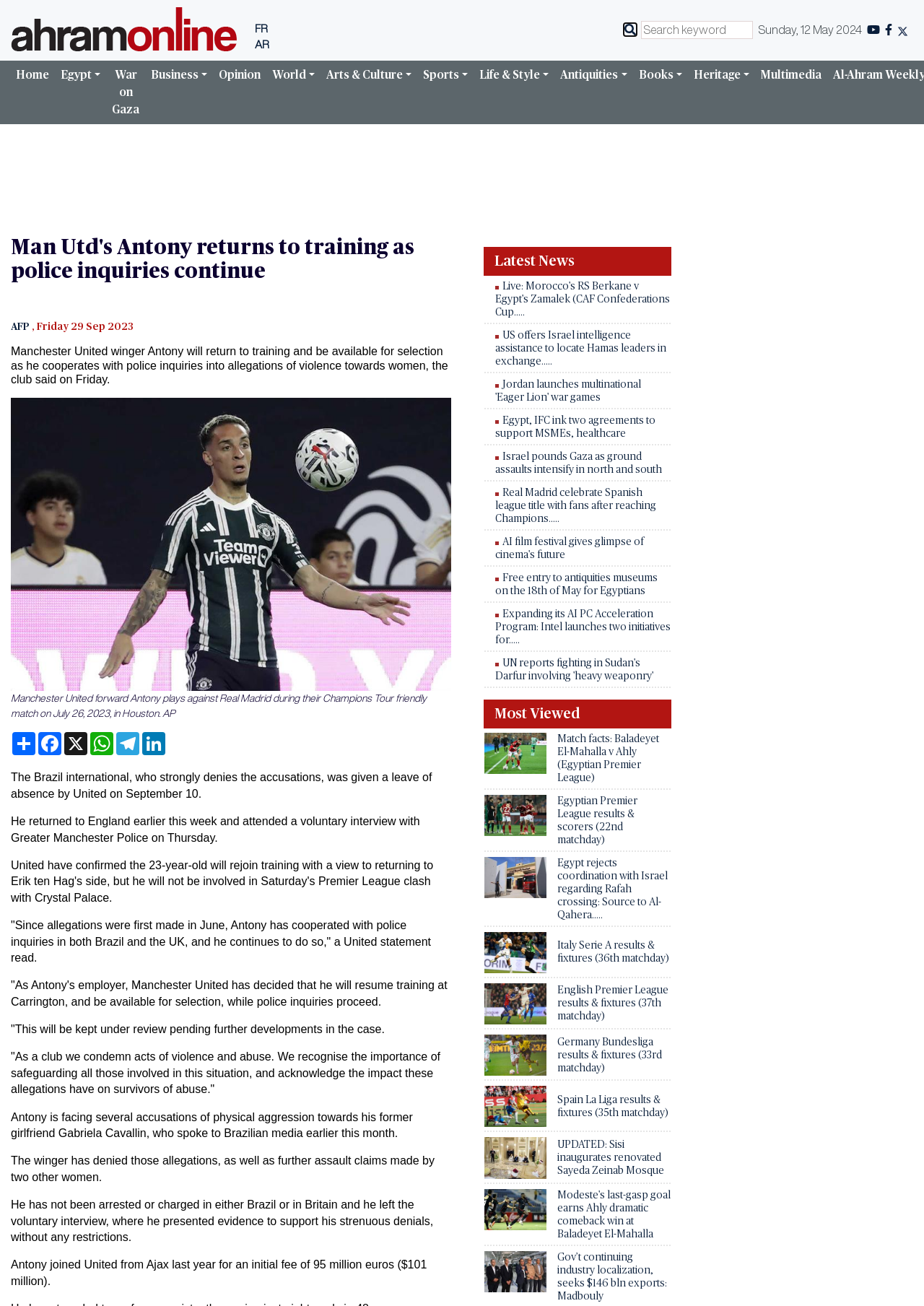Locate the bounding box coordinates of the clickable element to fulfill the following instruction: "Switch between dark and light mode". Provide the coordinates as four float numbers between 0 and 1 in the format [left, top, right, bottom].

None